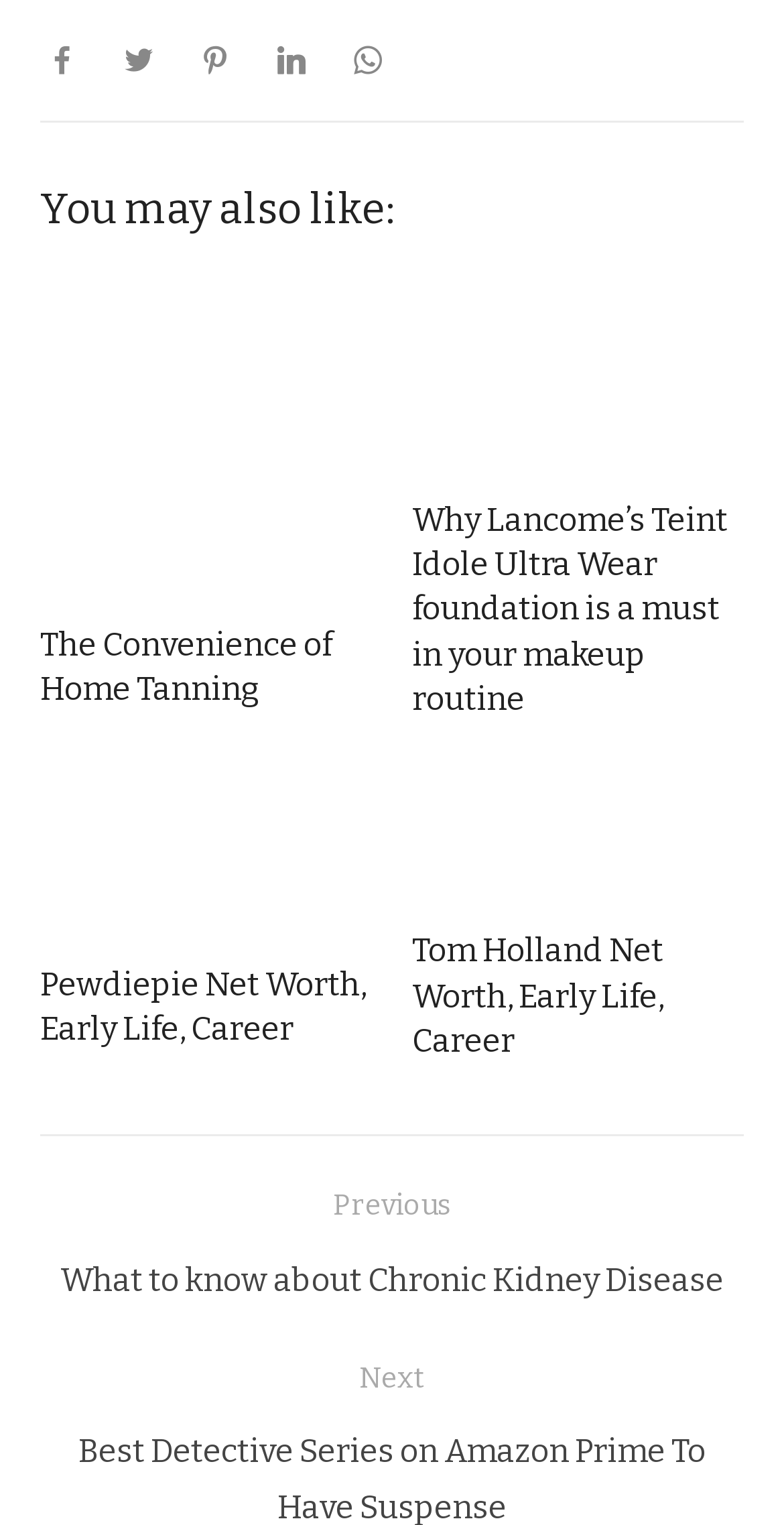Bounding box coordinates are to be given in the format (top-left x, top-left y, bottom-right x, bottom-right y). All values must be floating point numbers between 0 and 1. Provide the bounding box coordinate for the UI element described as: Share

[0.441, 0.026, 0.497, 0.051]